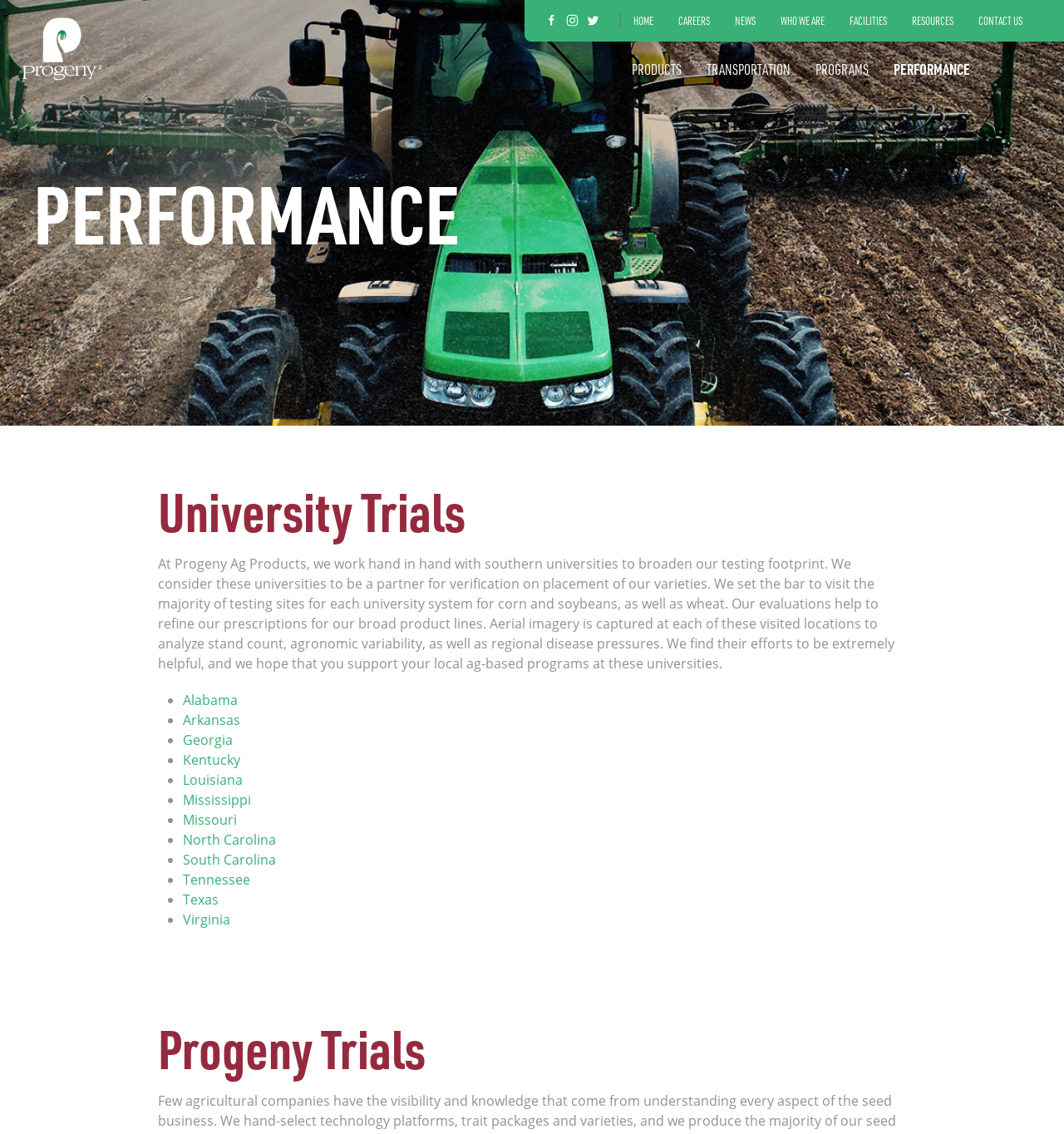What is the purpose of Progeny Ag Products?
Respond with a short answer, either a single word or a phrase, based on the image.

Bring best seed products